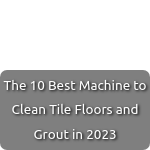What type of machines are being reviewed?
From the image, provide a succinct answer in one word or a short phrase.

Machines for cleaning tile floors and grout